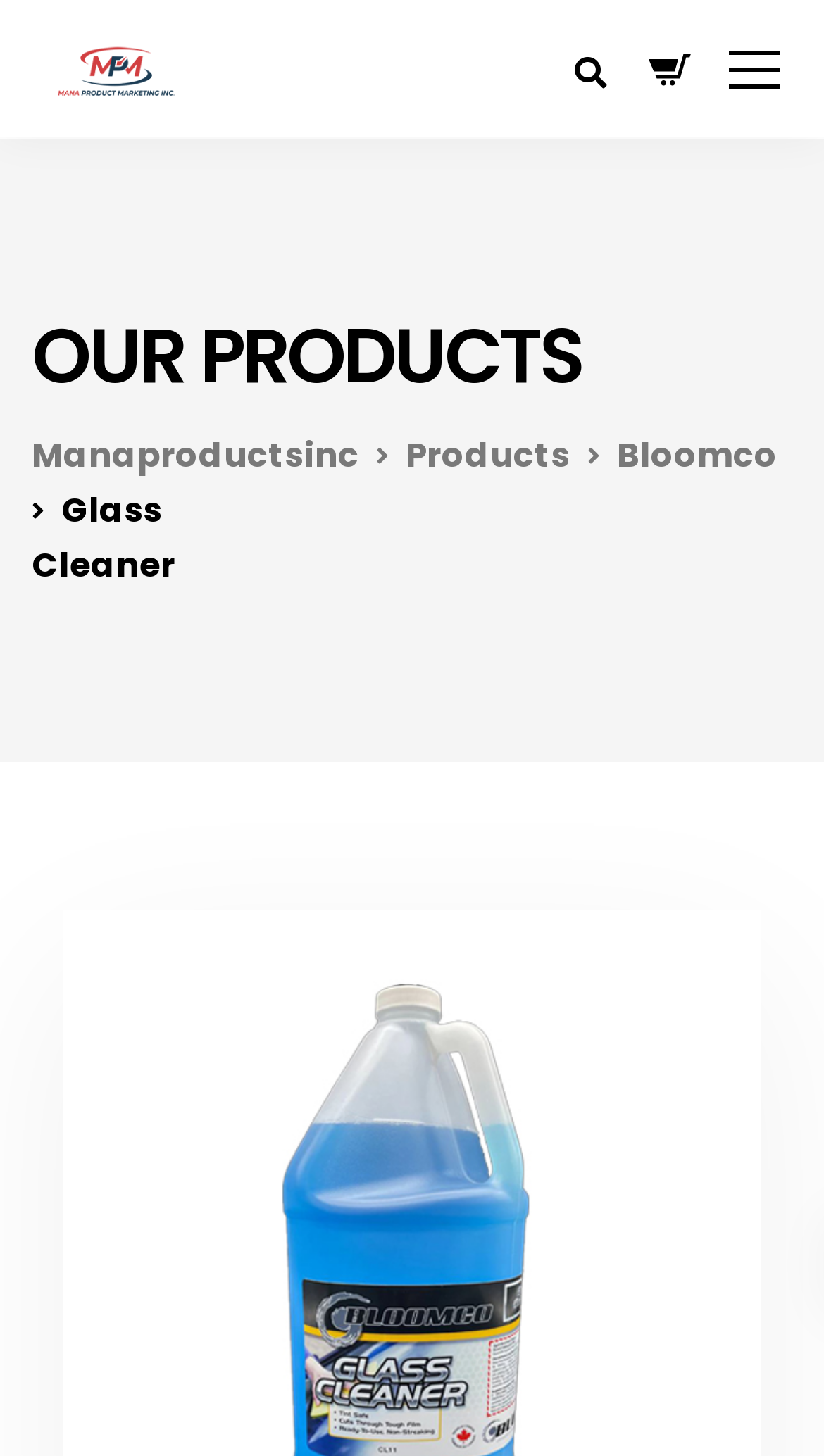How many links are there in the top navigation bar?
Based on the image, answer the question with as much detail as possible.

The top navigation bar has three links: 'Manaproductsinc', 'Products', and 'Bloomco'. These links are arranged horizontally and are located below the company name and logo.